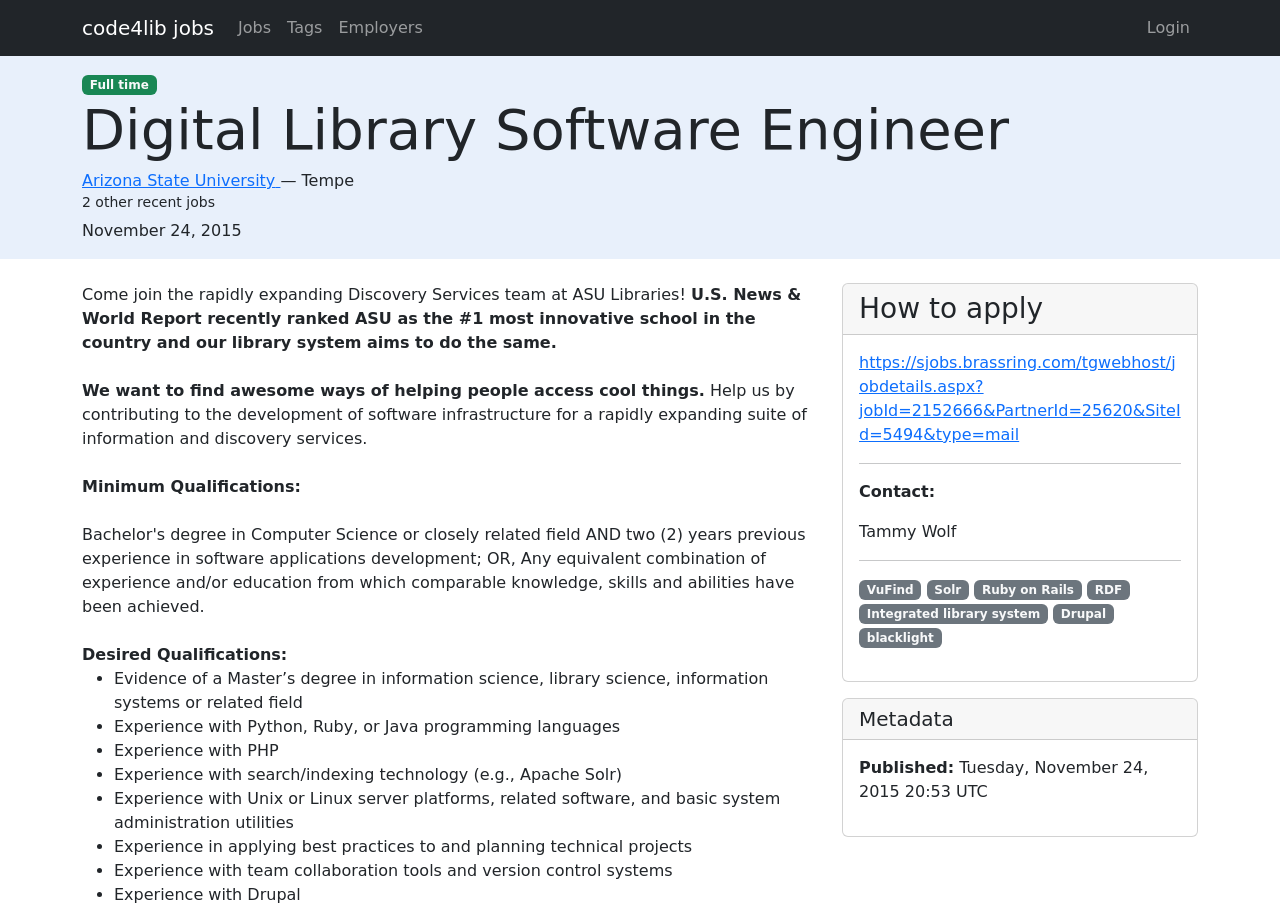What technology is mentioned in the job posting?
Using the visual information from the image, give a one-word or short-phrase answer.

Solr